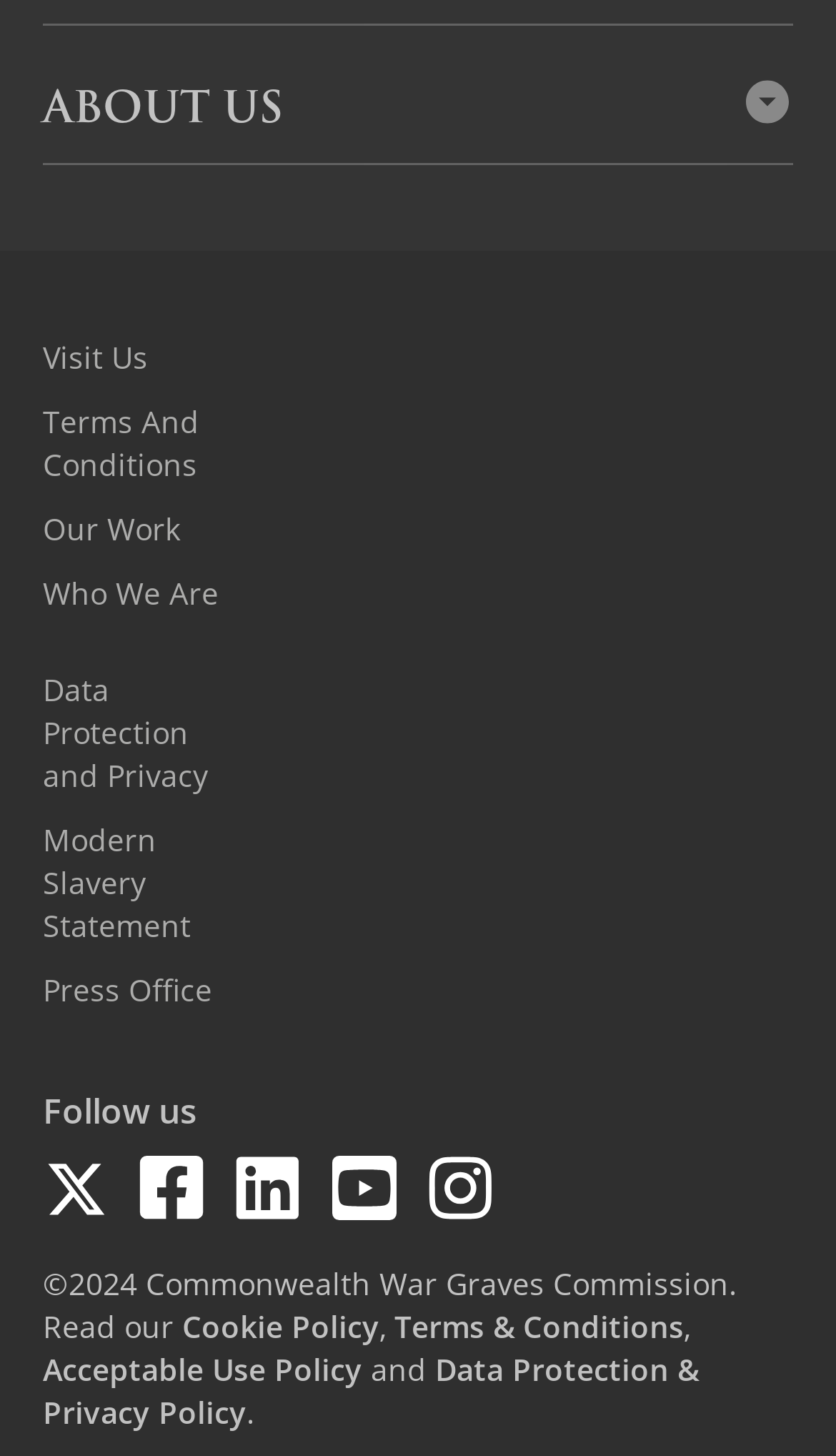Identify the bounding box coordinates of the region I need to click to complete this instruction: "Learn about the organization's work".

[0.051, 0.039, 0.949, 0.086]